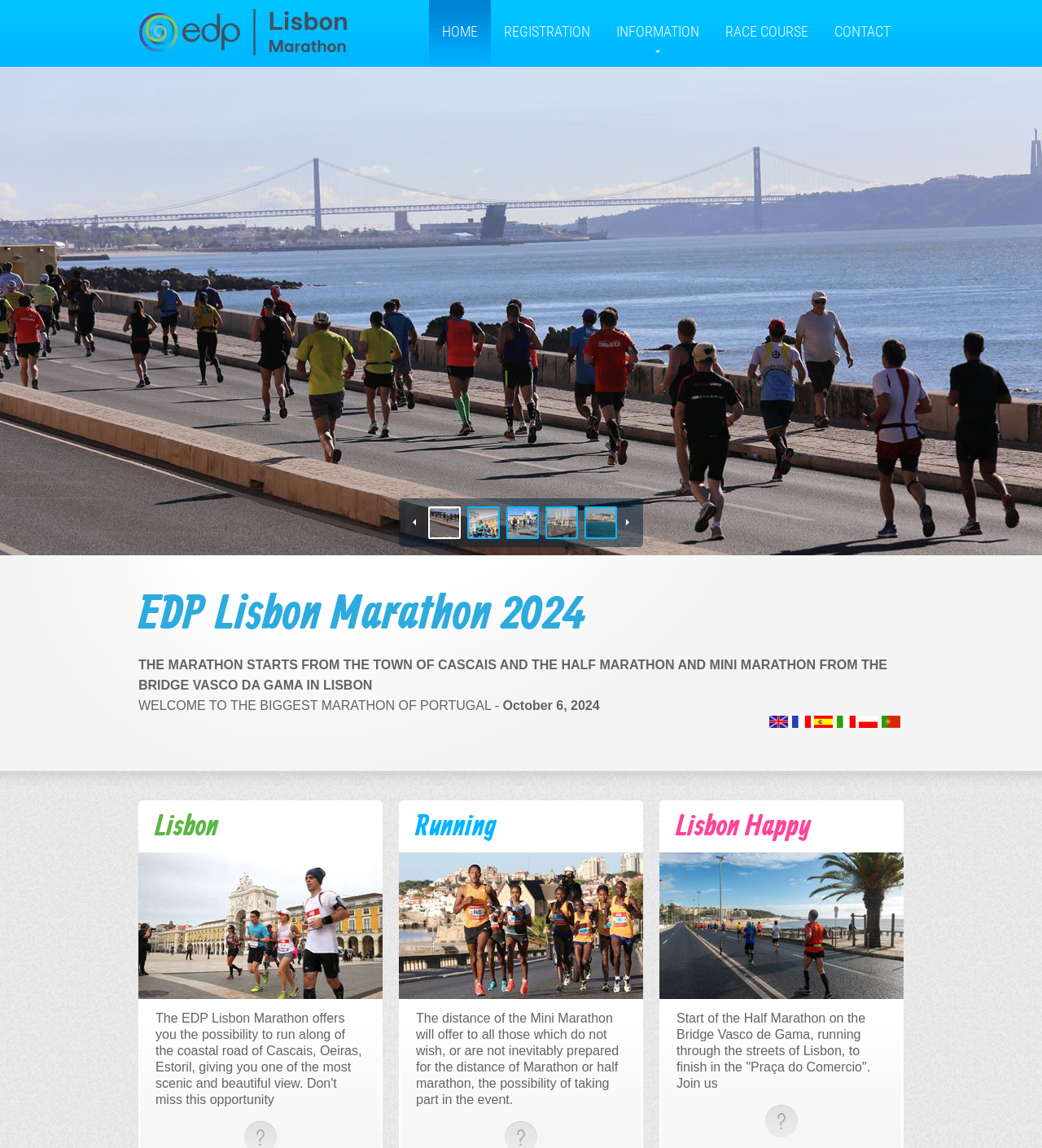Where does the Half Marathon start?
Provide a detailed and extensive answer to the question.

The starting point of the Half Marathon can be found in the static text element which describes the course of the Half Marathon, stating that it starts on the Bridge Vasco de Gama and finishes in the 'Praça do Comercio'.